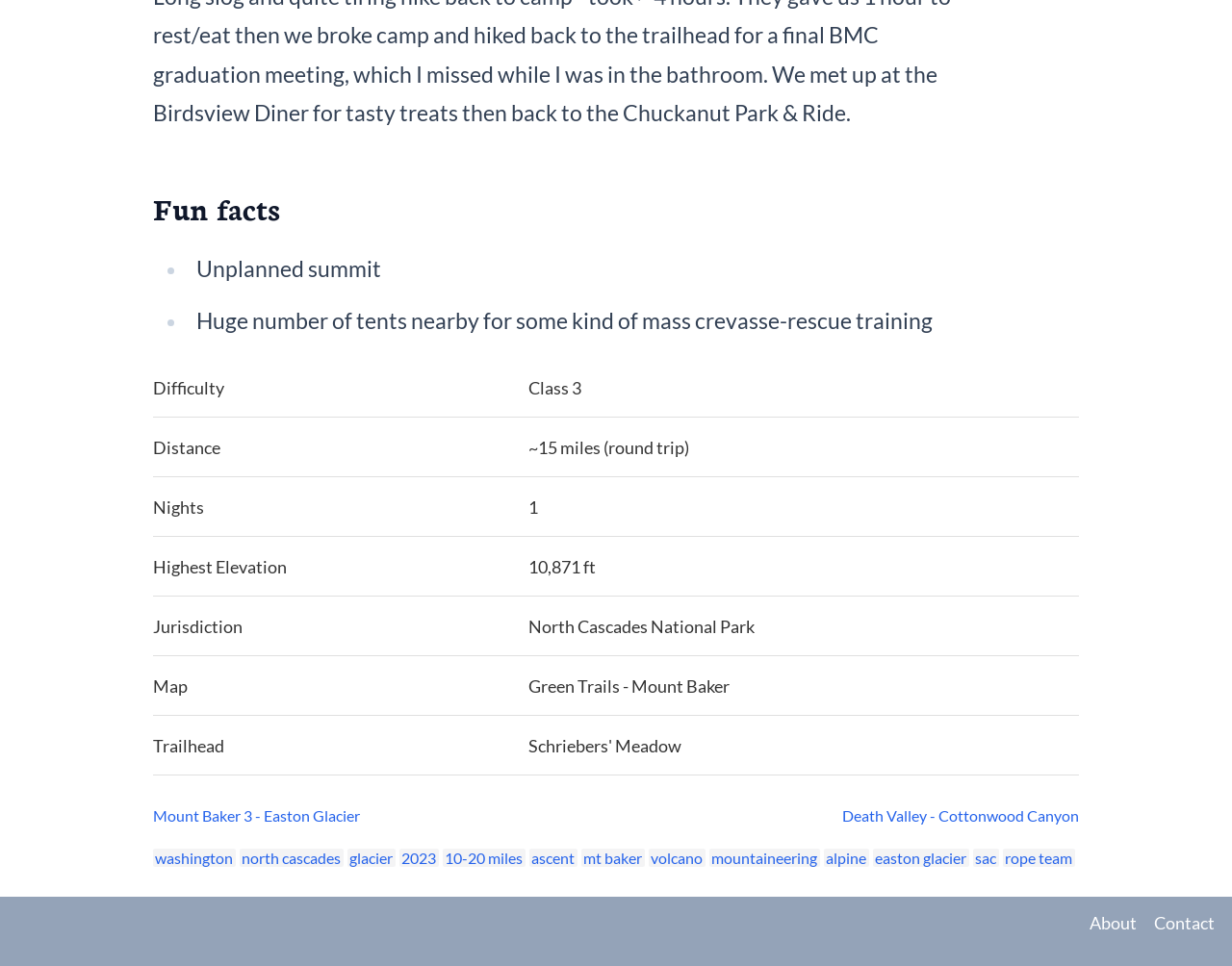Identify the bounding box coordinates of the region that needs to be clicked to carry out this instruction: "Filter by 'north cascades'". Provide these coordinates as four float numbers ranging from 0 to 1, i.e., [left, top, right, bottom].

[0.195, 0.874, 0.279, 0.901]